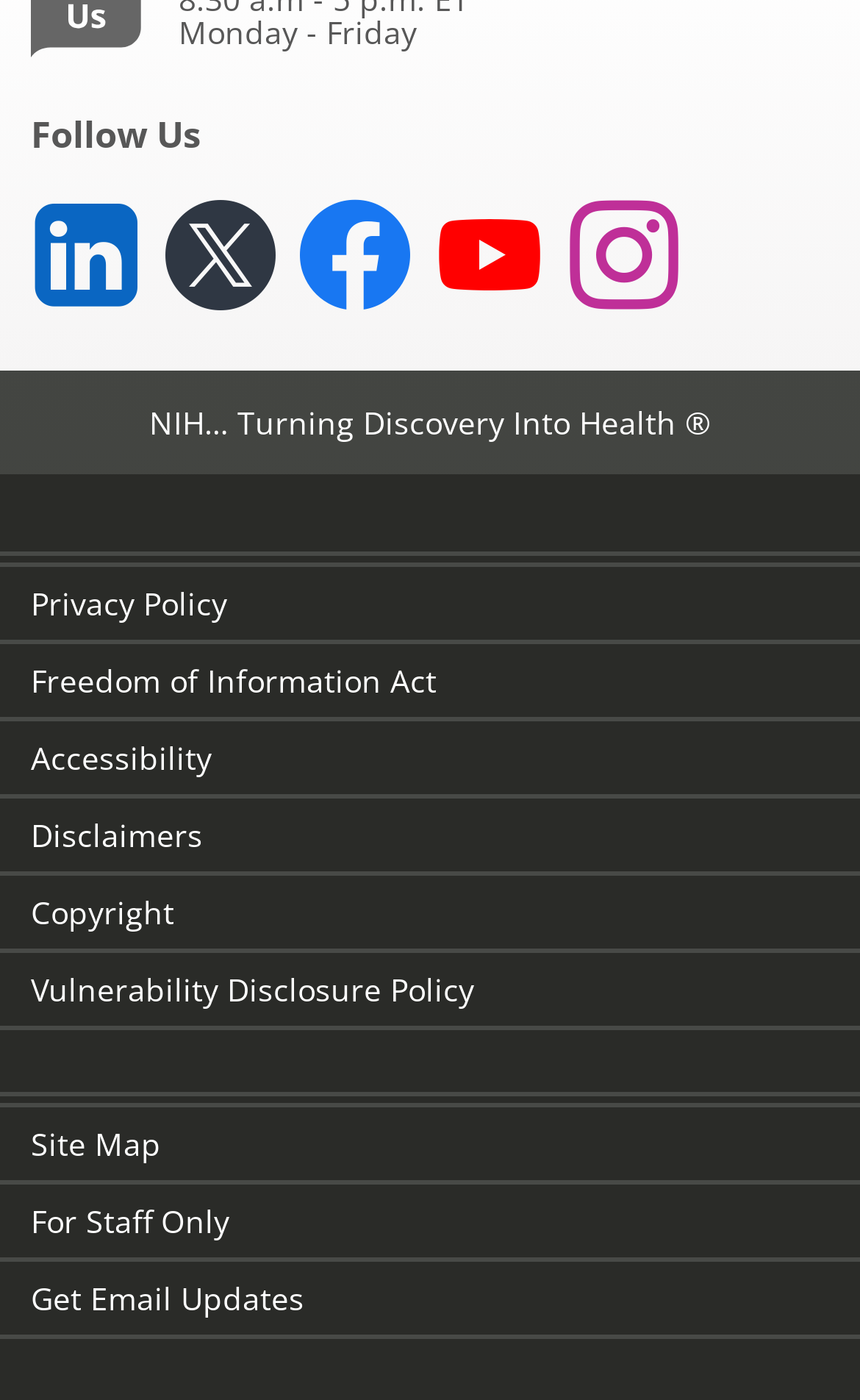Look at the image and answer the question in detail:
What is the purpose of the 'Follow Us' link?

The webpage has a heading element labeled 'Follow Us' that contains a link element, suggesting that the purpose of this link is to allow users to follow the organization on social media or other platforms.